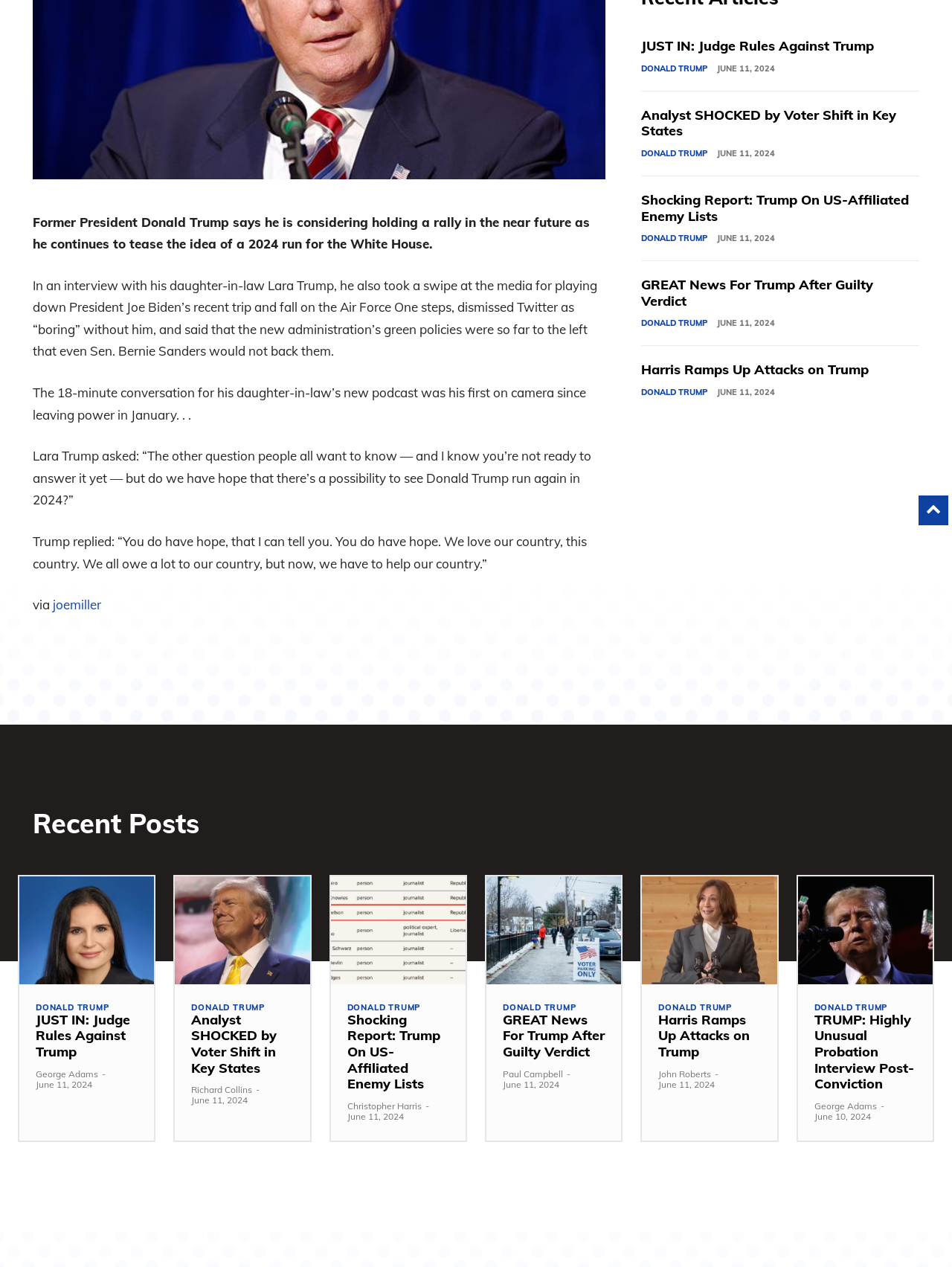Please provide the bounding box coordinate of the region that matches the element description: Donald Trump. Coordinates should be in the format (top-left x, top-left y, bottom-right x, bottom-right y) and all values should be between 0 and 1.

[0.528, 0.792, 0.605, 0.798]